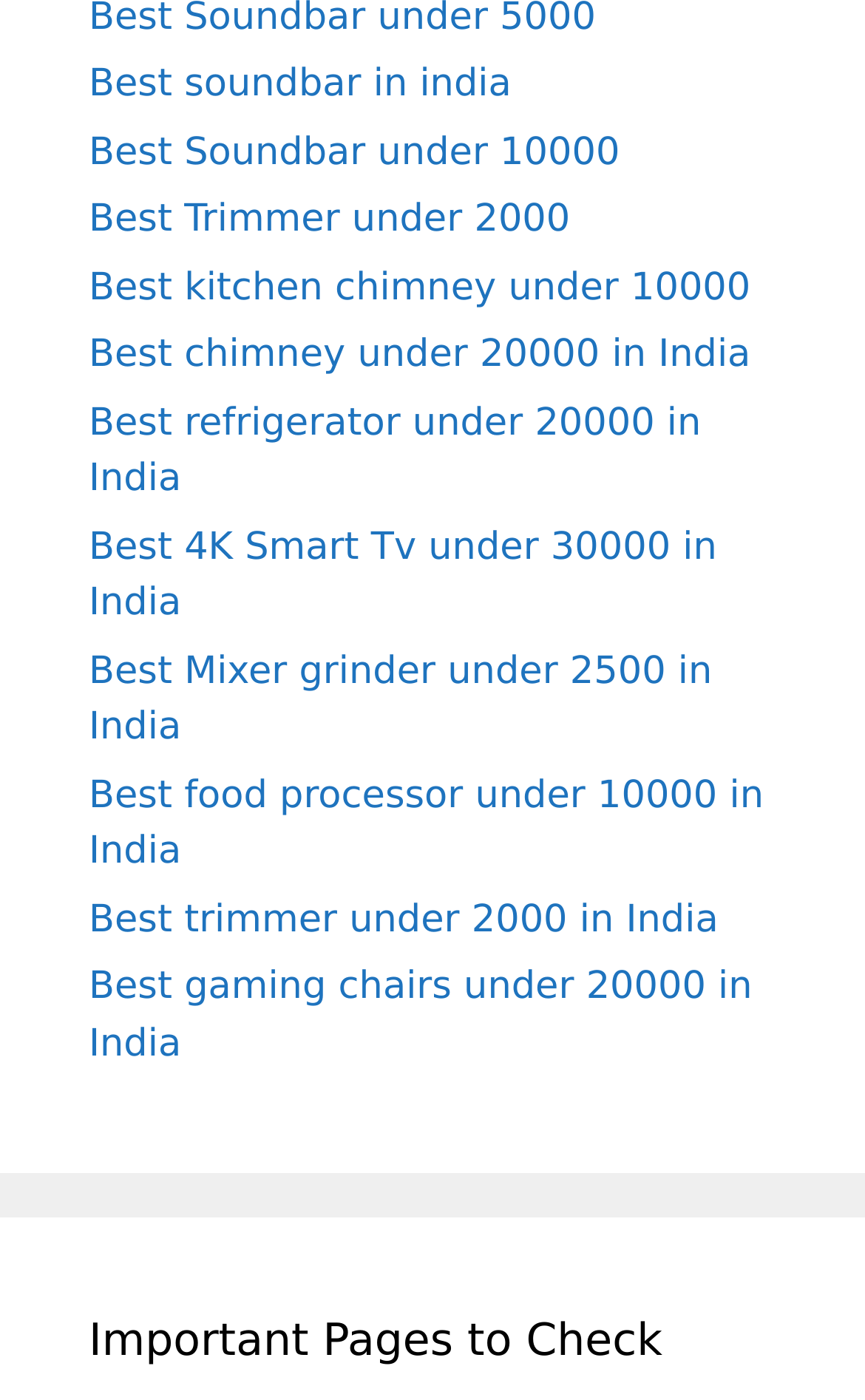Determine the bounding box coordinates of the clickable element to achieve the following action: 'Click the link to view plumbing and HVAC services'. Provide the coordinates as four float values between 0 and 1, formatted as [left, top, right, bottom].

None